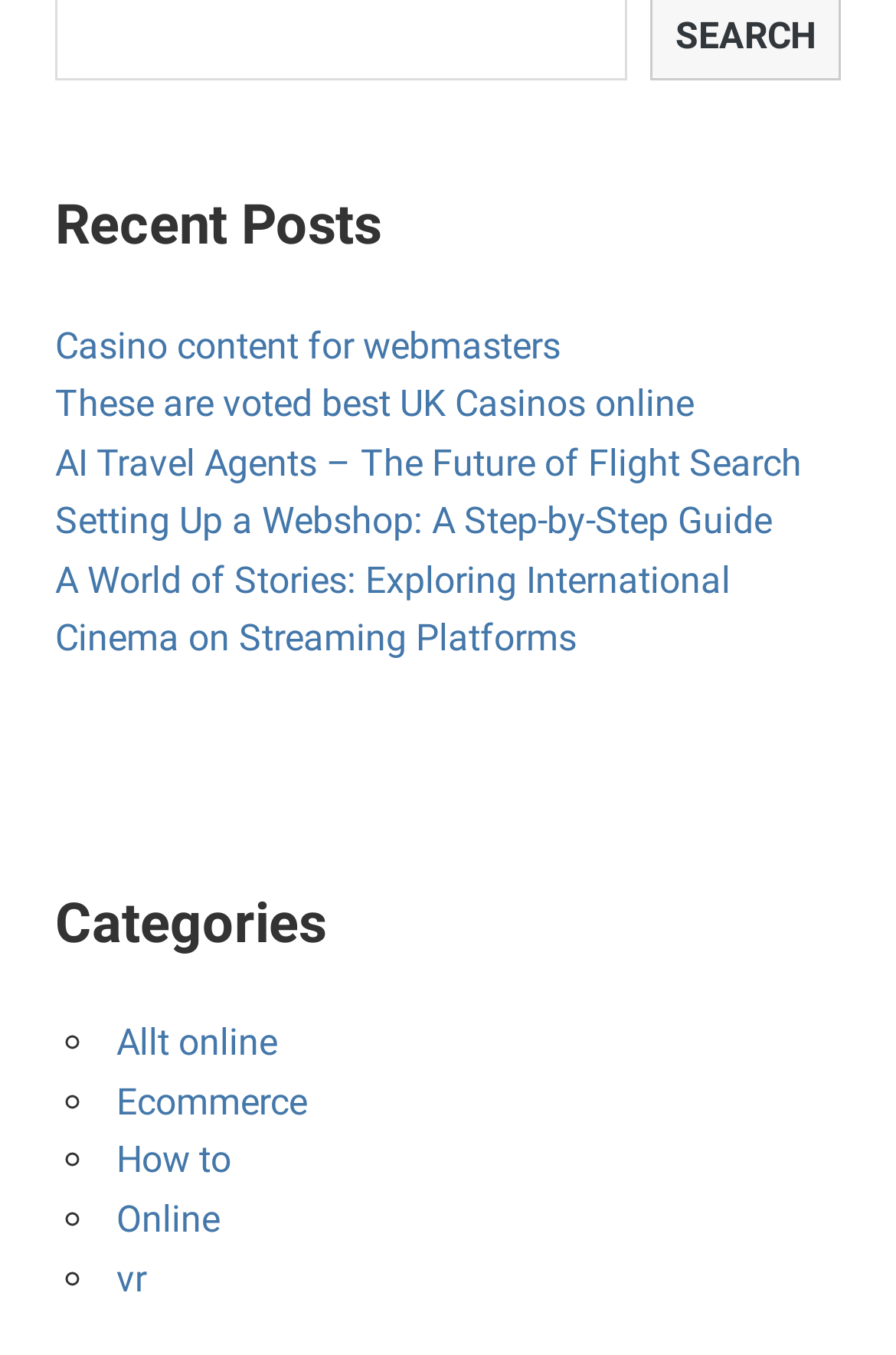How many links are under 'Recent Posts'?
Answer the question with as much detail as you can, using the image as a reference.

I counted the number of links under the 'Recent Posts' heading and found 5 links.